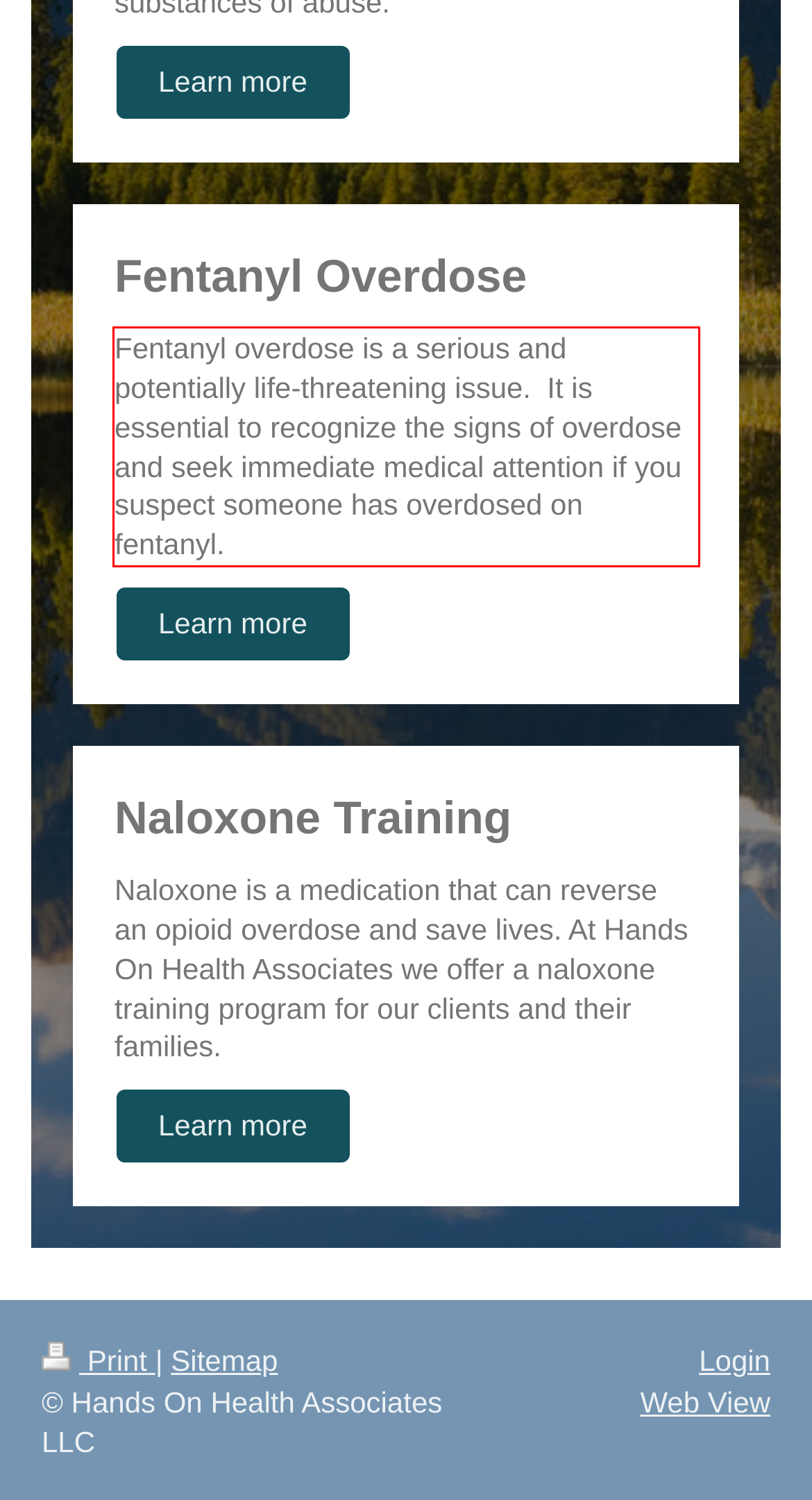Please look at the webpage screenshot and extract the text enclosed by the red bounding box.

Fentanyl overdose is a serious and potentially life-threatening issue. It is essential to recognize the signs of overdose and seek immediate medical attention if you suspect someone has overdosed on fentanyl.